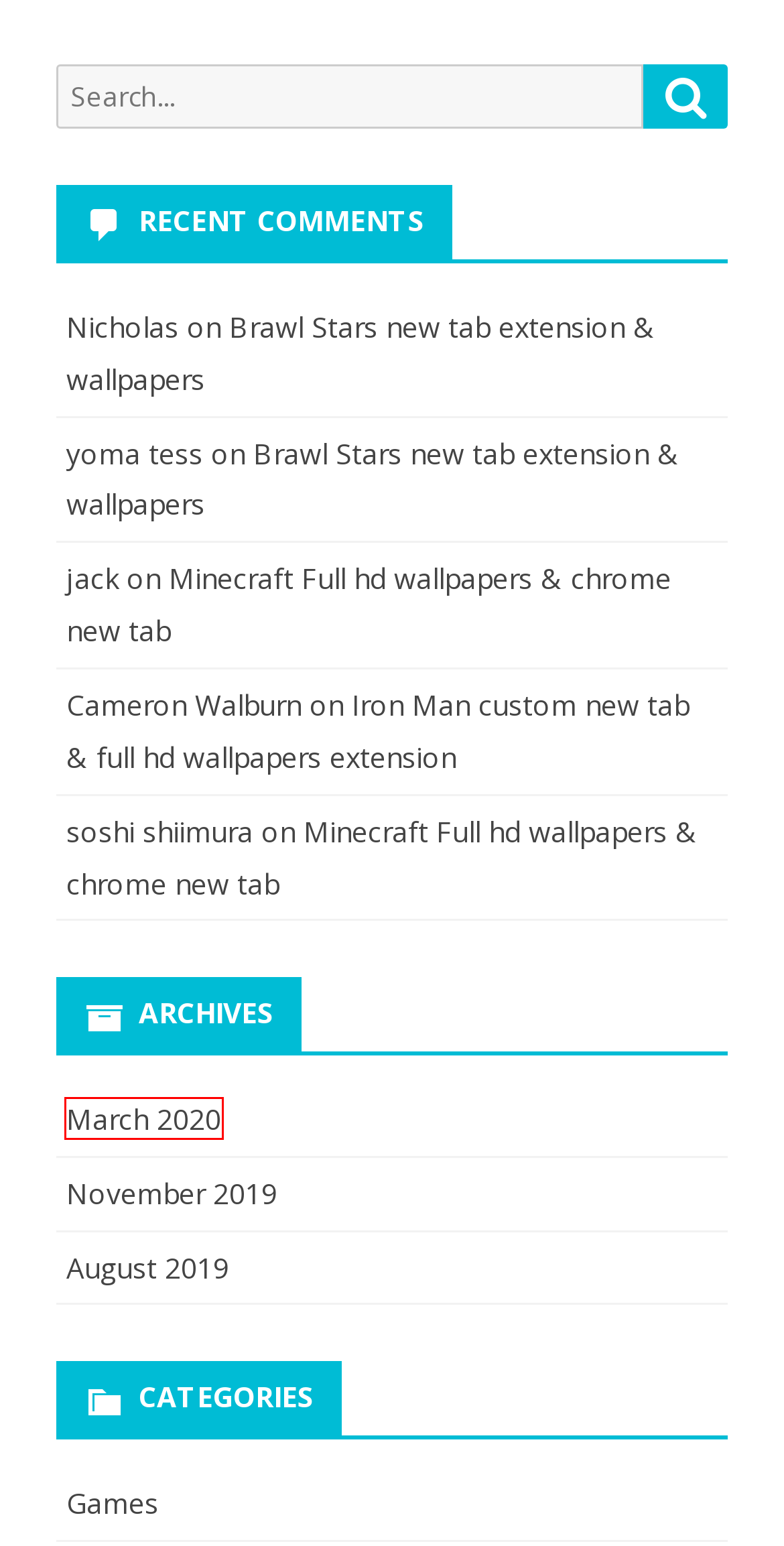You are given a screenshot of a webpage with a red rectangle bounding box around an element. Choose the best webpage description that matches the page after clicking the element in the bounding box. Here are the candidates:
A. November 2019 – New Tab Themes Chrome
B. cute dogs puppies – New Tab Themes Chrome
C. Iron Man custom new tab & full hd wallpapers extension – New Tab Themes Chrome
D. Minecraft Full hd wallpapers & chrome new tab – New Tab Themes Chrome
E. August 2019 – New Tab Themes Chrome
F. Cute Cats & Kittens – New Tab Themes Chrome
G. March 2020 – New Tab Themes Chrome
H. Brawl Stars new tab extension & wallpapers – New Tab Themes Chrome

G